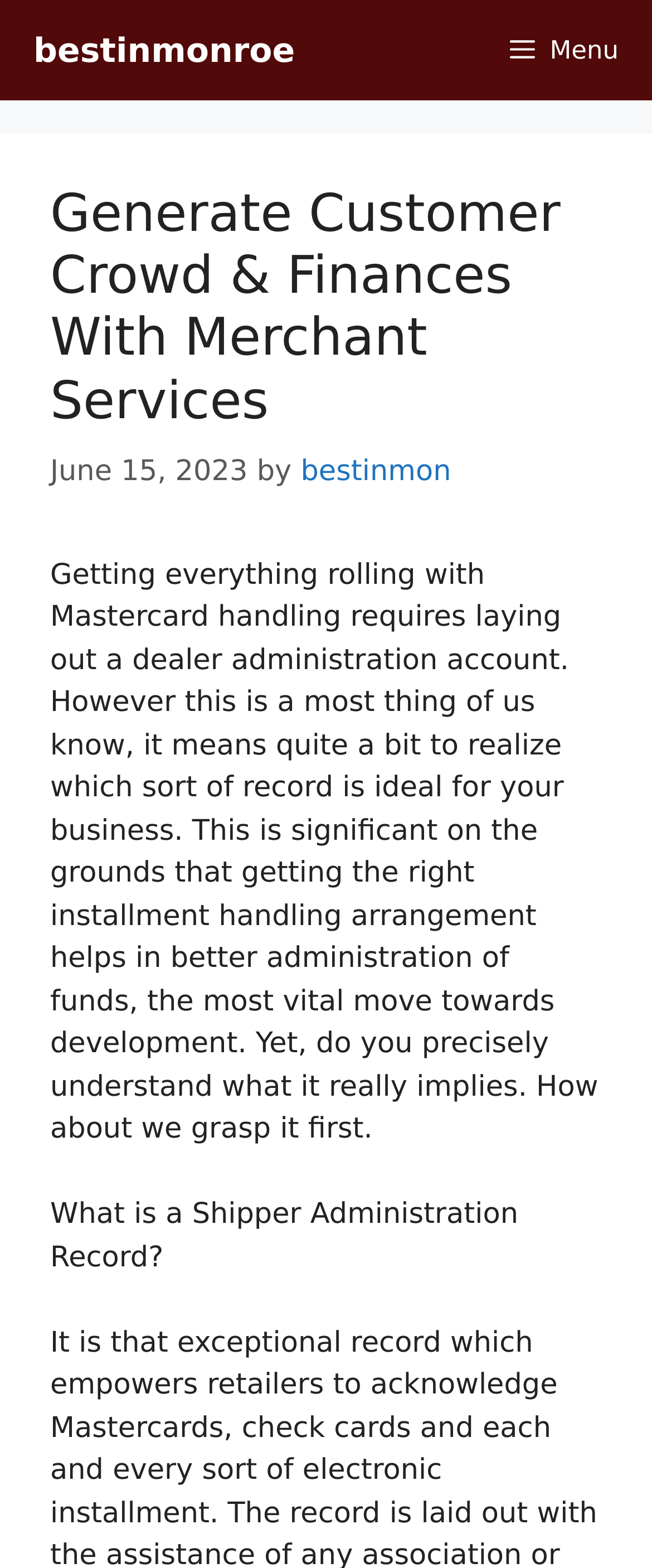Give a concise answer using only one word or phrase for this question:
Who is the author of the article?

bestinmon